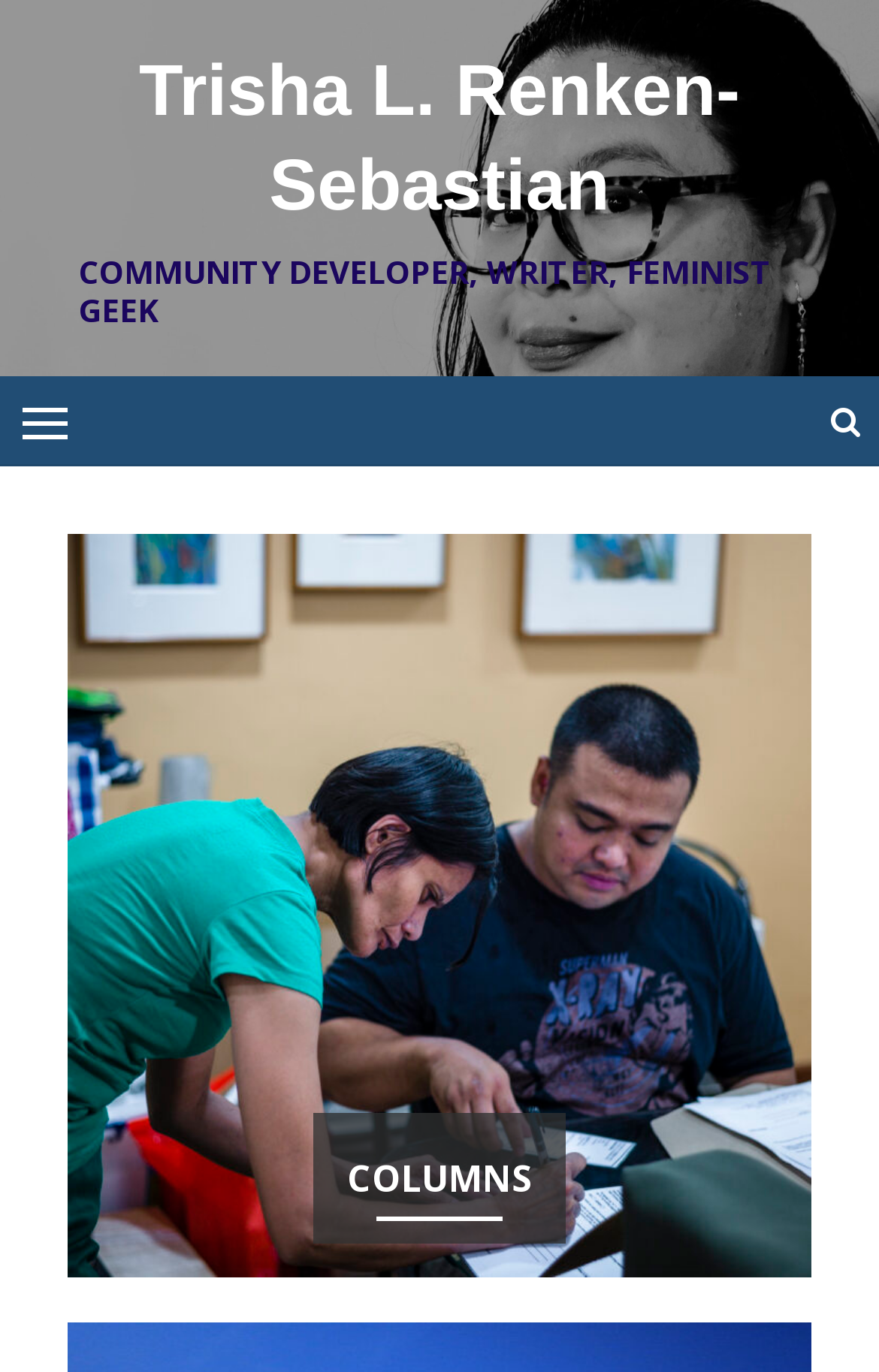Using floating point numbers between 0 and 1, provide the bounding box coordinates in the format (top-left x, top-left y, bottom-right x, bottom-right y). Locate the UI element described here: title="Menu"

[0.0, 0.274, 0.103, 0.34]